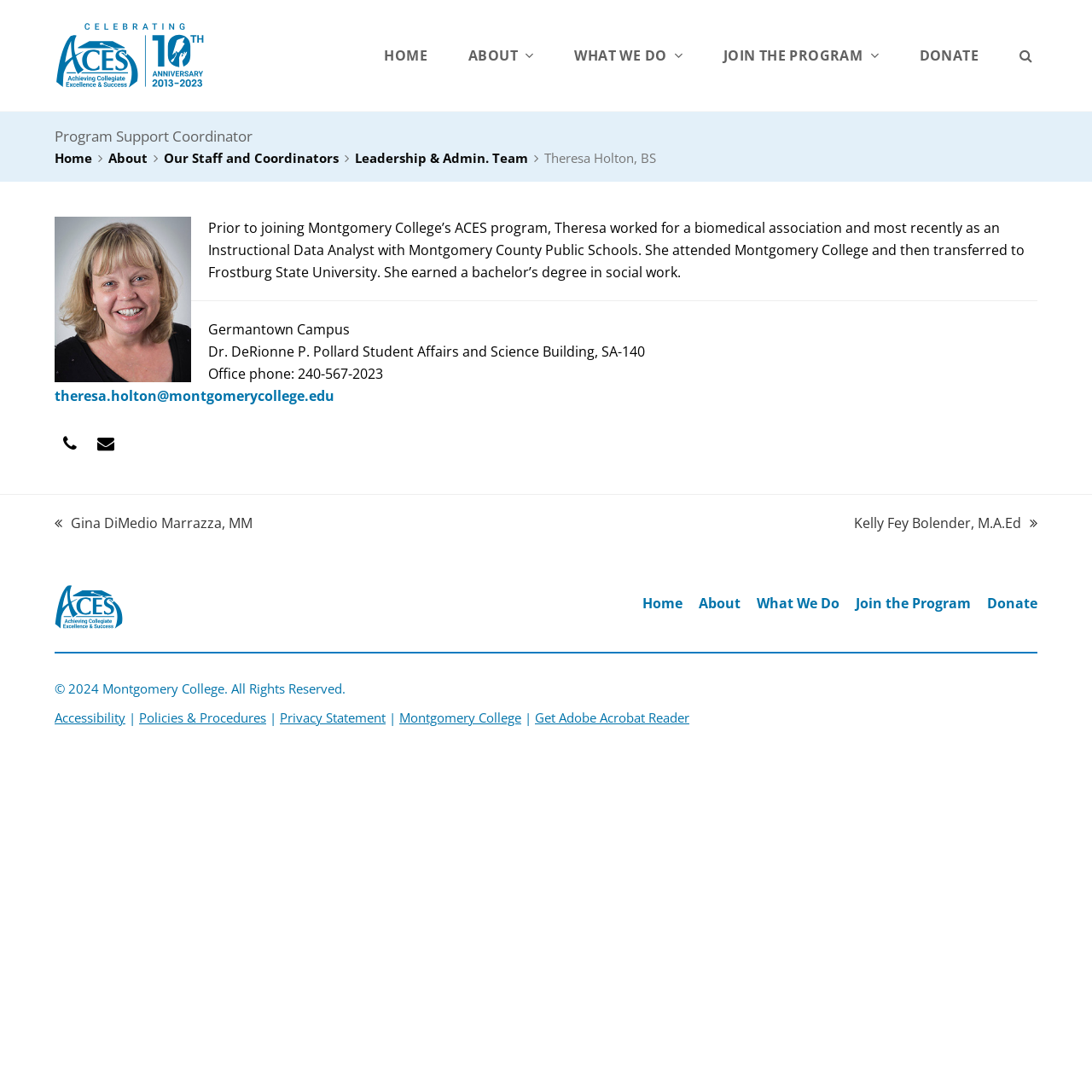Identify the bounding box coordinates for the region to click in order to carry out this instruction: "Go to the previous post". Provide the coordinates using four float numbers between 0 and 1, formatted as [left, top, right, bottom].

[0.05, 0.469, 0.231, 0.489]